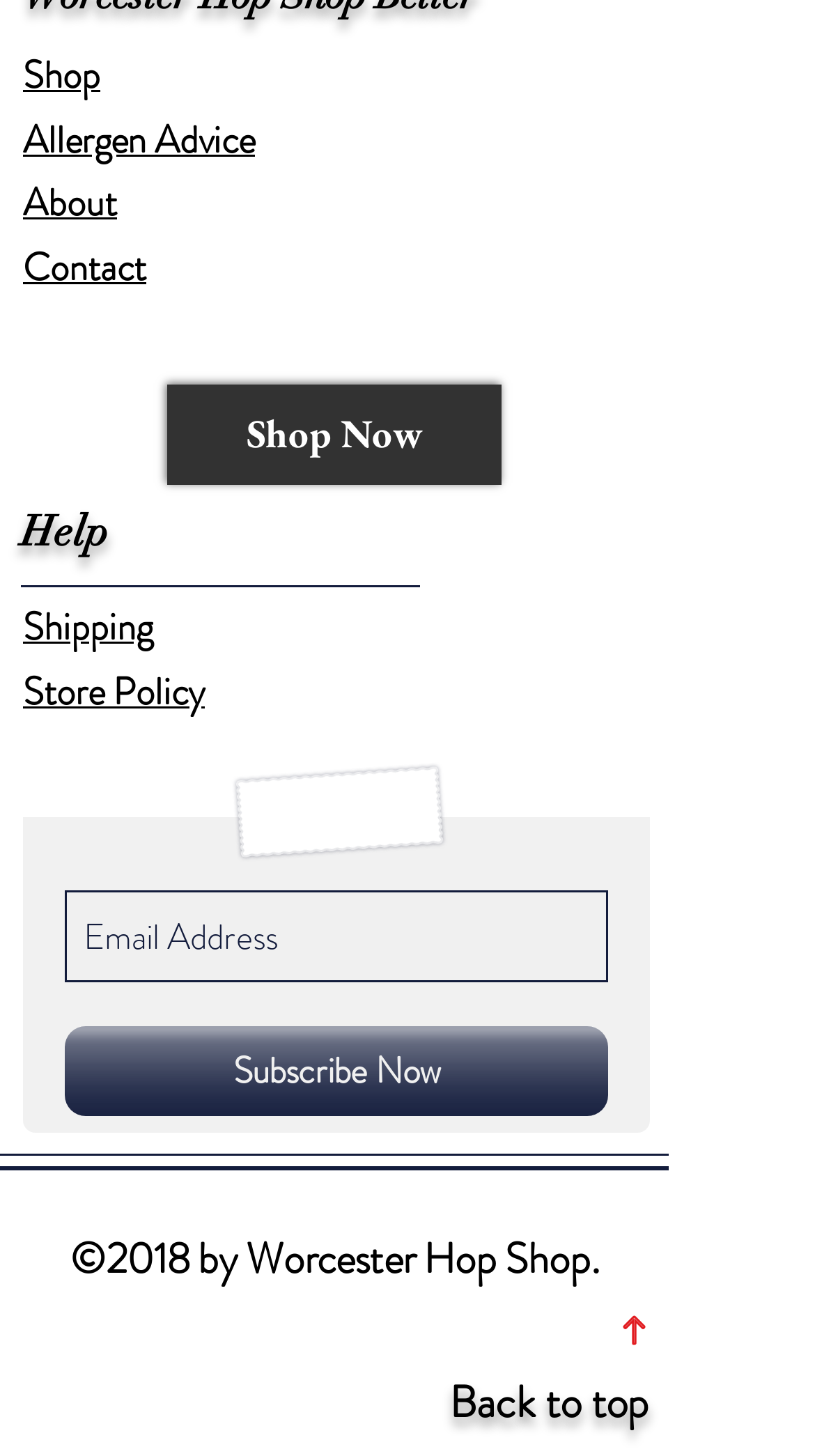Please provide the bounding box coordinates for the UI element as described: "Feed de entradas". The coordinates must be four floats between 0 and 1, represented as [left, top, right, bottom].

None